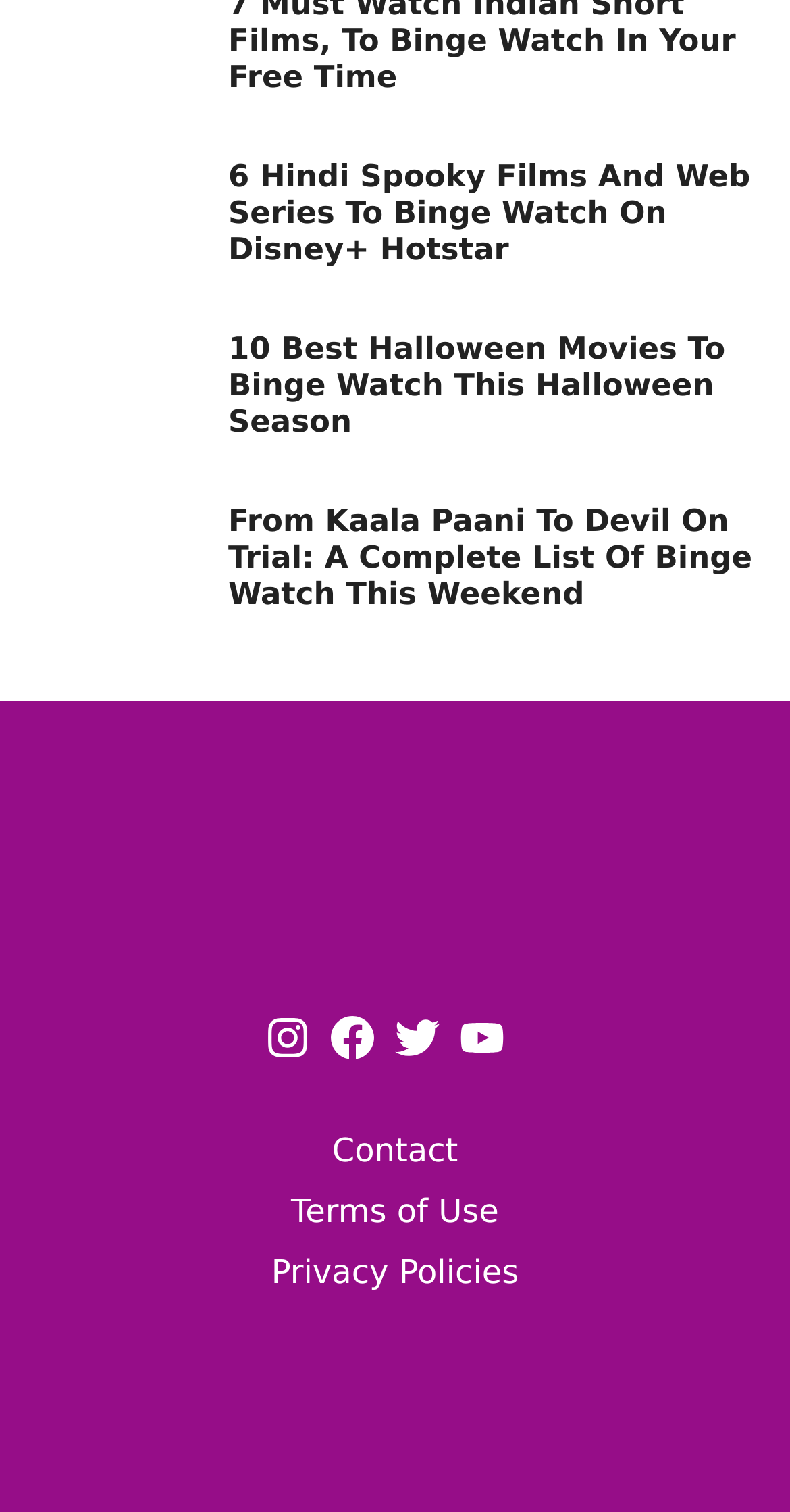How many news links are in the sidebar?
Using the image as a reference, answer with just one word or a short phrase.

3